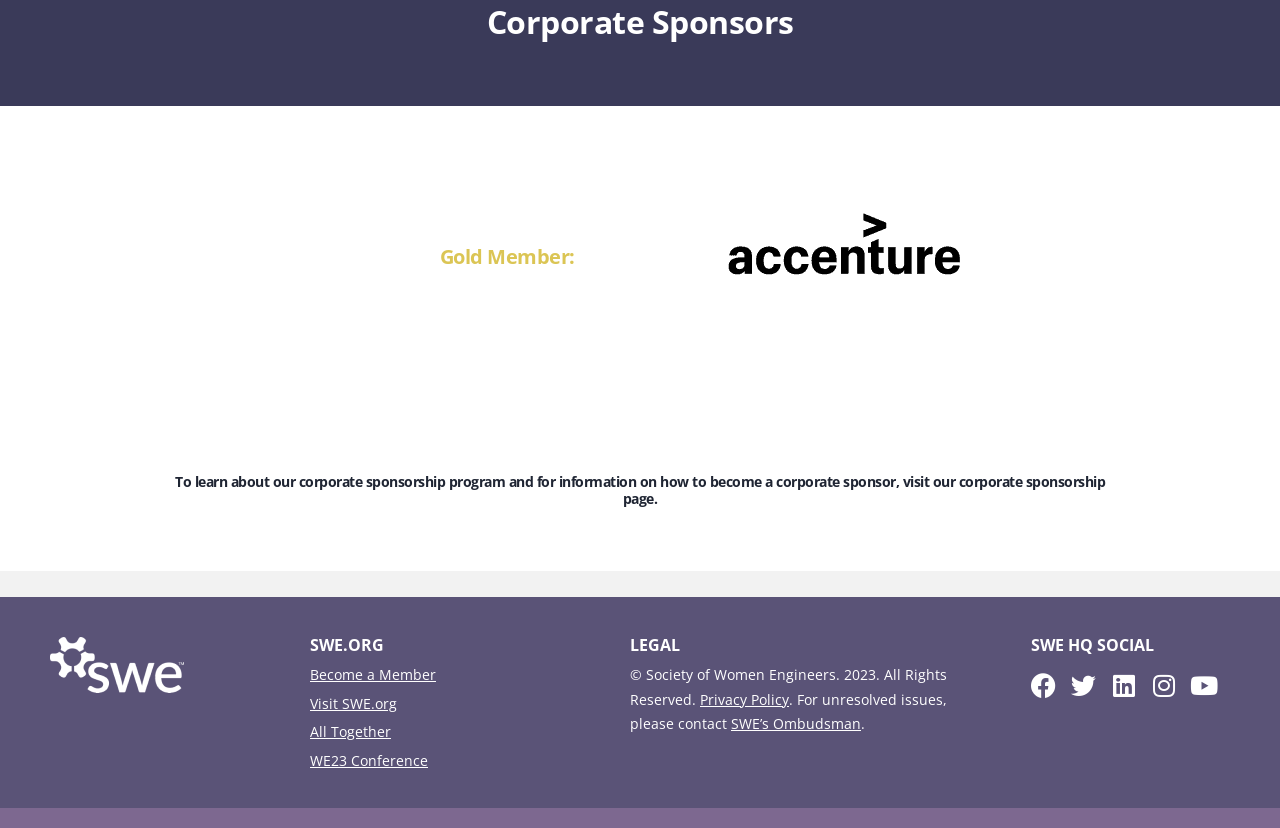Identify the bounding box coordinates for the UI element that matches this description: "Become a Member".

[0.242, 0.801, 0.461, 0.831]